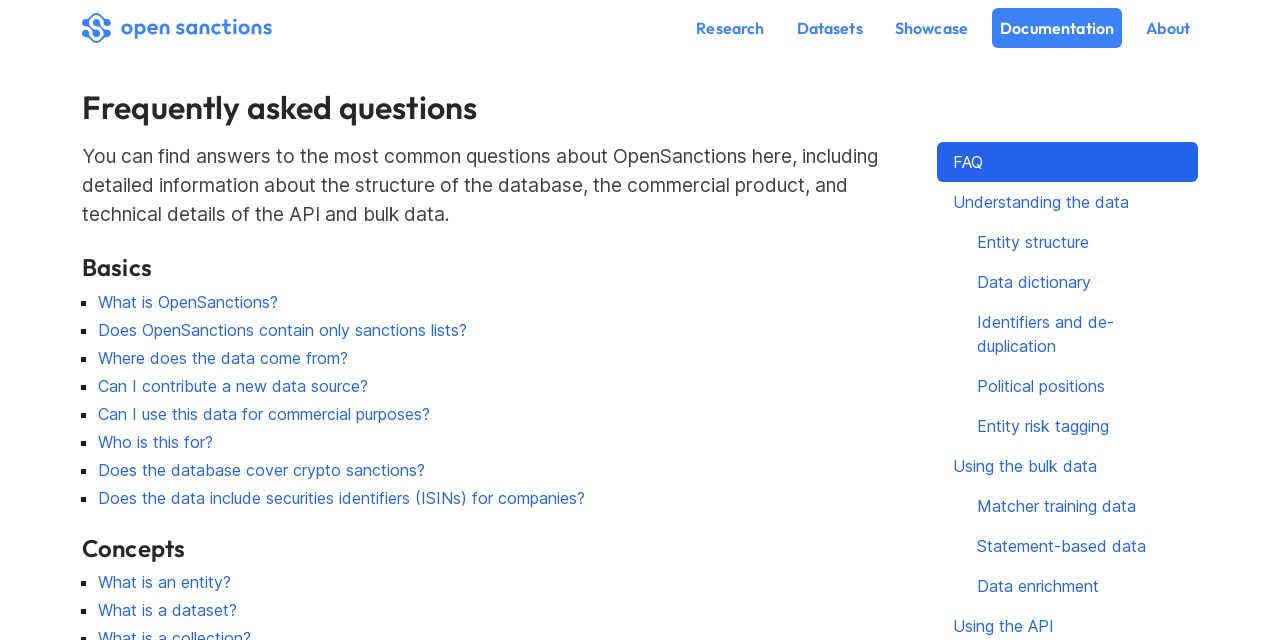Explain the contents of the webpage comprehensively.

The webpage is titled "Frequently asked questions - OpenSanctions" and has a logo of OpenSanctions at the top left corner. Below the logo, there are six navigation links: "Research", "Datasets", "Showcase", "Documentation", and "About", aligned horizontally across the top of the page.

The main content of the page is divided into three sections: "Basics", "Concepts", and a list of links to related topics. The "Basics" section has a heading and seven links, each preceded by a bullet point, that answer questions about OpenSanctions, such as "What is OpenSanctions?" and "Can I contribute a new data source?". These links are arranged vertically, with the bullet points aligned to the left.

The "Concepts" section has a heading and three links, each preceded by a bullet point, that explain concepts related to OpenSanctions, such as "What is an entity?" and "What is a dataset?". These links are also arranged vertically, with the bullet points aligned to the left.

To the right of the "Basics" and "Concepts" sections, there is a list of links to related topics, including "FAQ", "Understanding the data", and several specific topics related to data structure and usage. These links are arranged vertically, with some of them spanning multiple lines.

At the top of the page, there is a brief introduction to the page, stating that it provides answers to common questions about OpenSanctions, including information about the database, commercial product, and technical details of the API and bulk data.